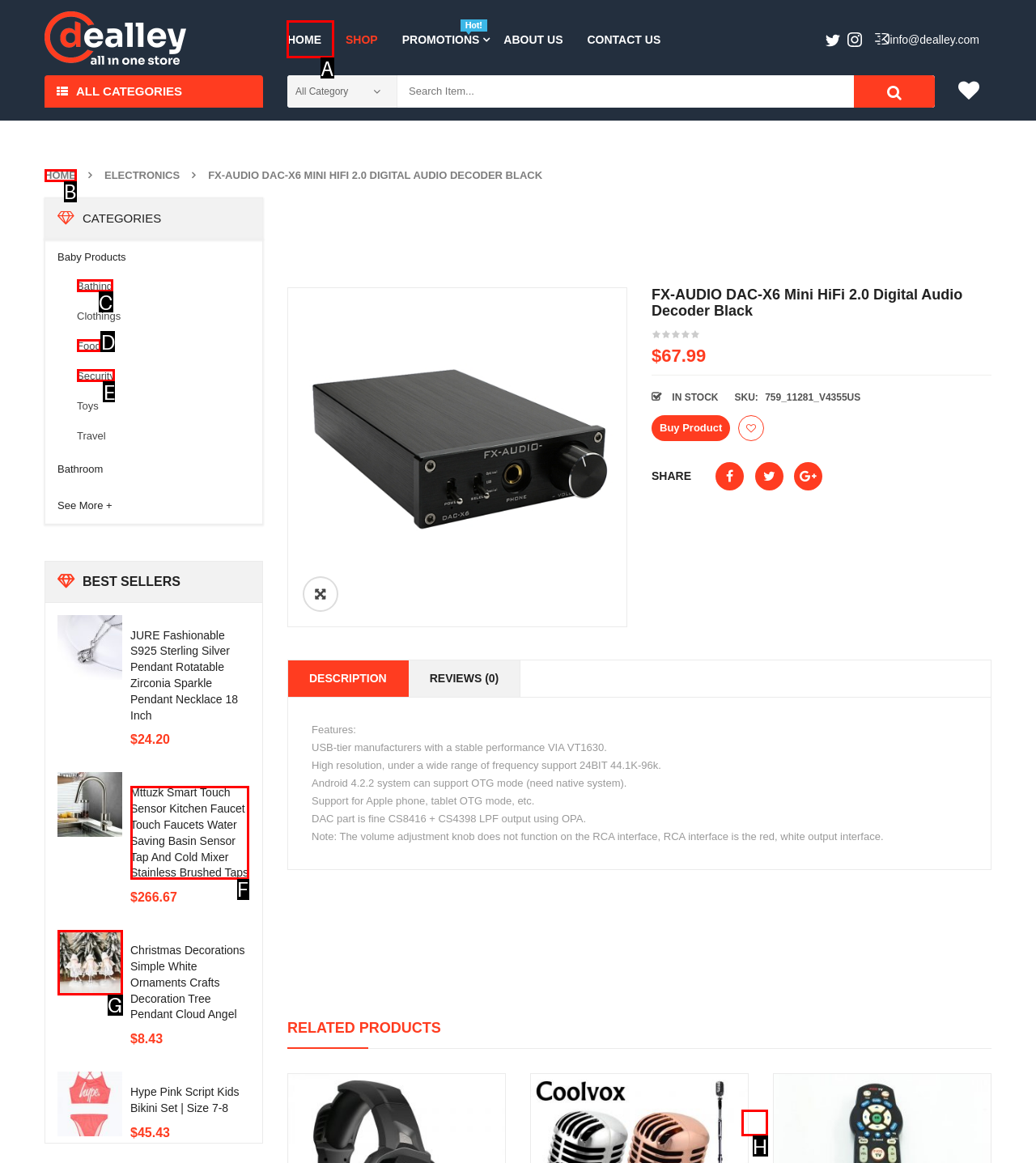What option should I click on to execute the task: Learn about Admission? Give the letter from the available choices.

None